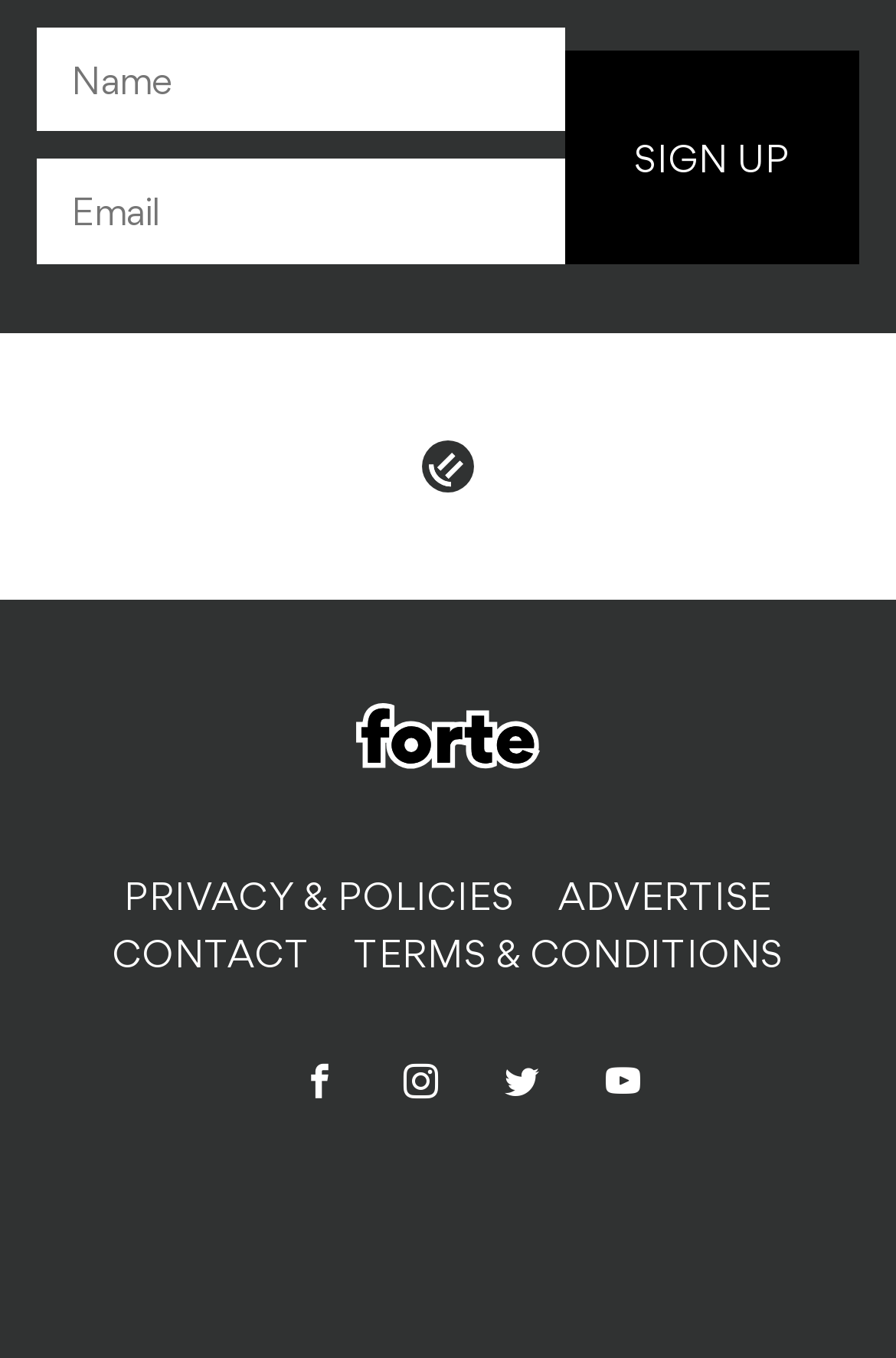What is the function of the 'Name' textbox?
Please respond to the question with a detailed and well-explained answer.

The 'Name' textbox is a required field, indicating that it is necessary to provide a name to proceed with the sign-up process. The textbox is likely used to collect the user's name, which will be associated with their account.